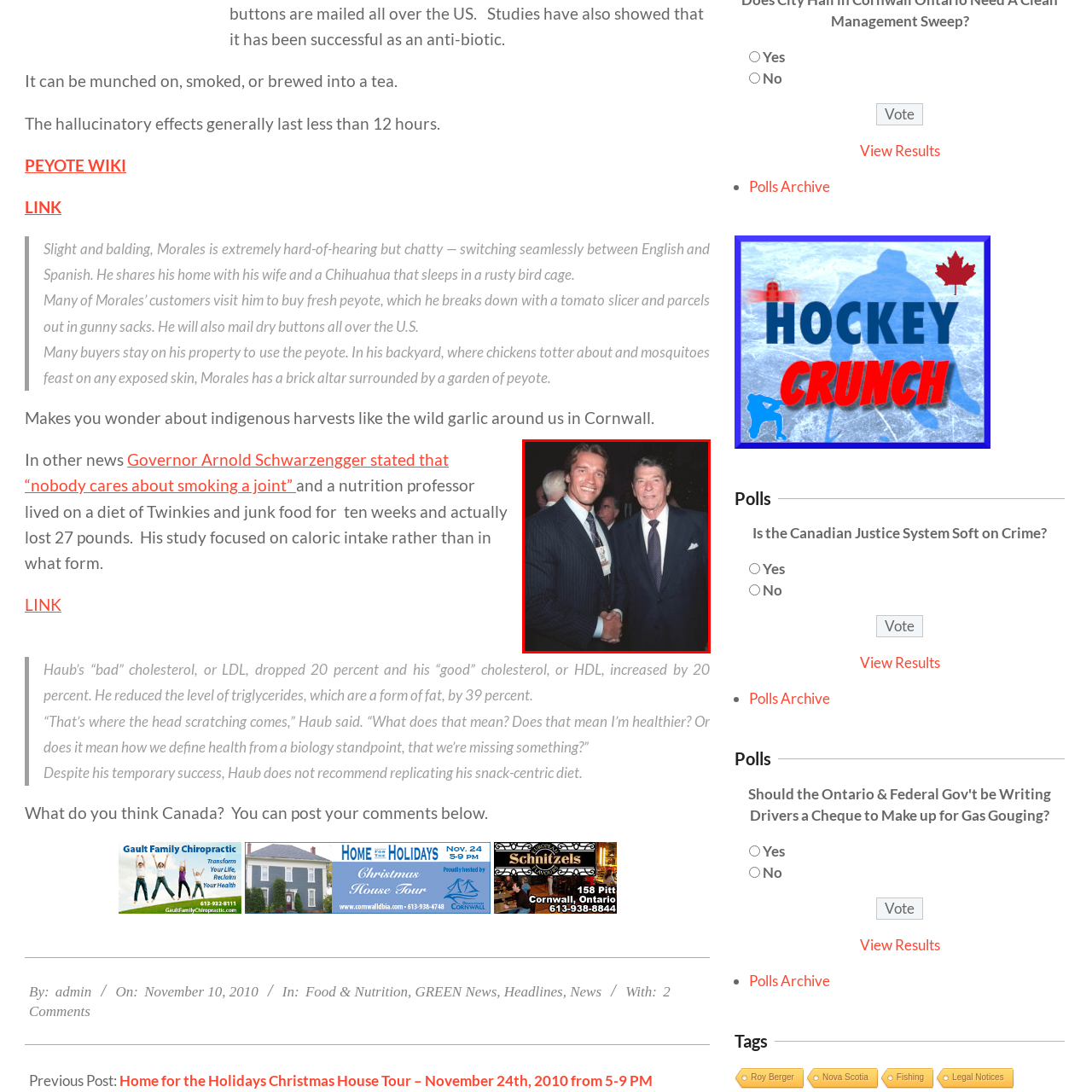Thoroughly describe the contents of the image enclosed in the red rectangle.

The image captures a moment between Arnold Schwarzenegger and Ronald Reagan, two prominent figures from the late 20th century. Schwarzenegger, dressed in a sharp pinstriped suit with a tie, stands confidently, smiling as he shakes hands with the former U.S. President, Reagan, who appears dignified in a classic dark suit and tie. This meeting likely highlights their shared connections in politics, entertainment, and cultural impact, encapsulating a blend of Hollywood charisma and political leadership. The backdrop suggests a formal event, possibly celebrating achievements or discussing significant issues of the time.